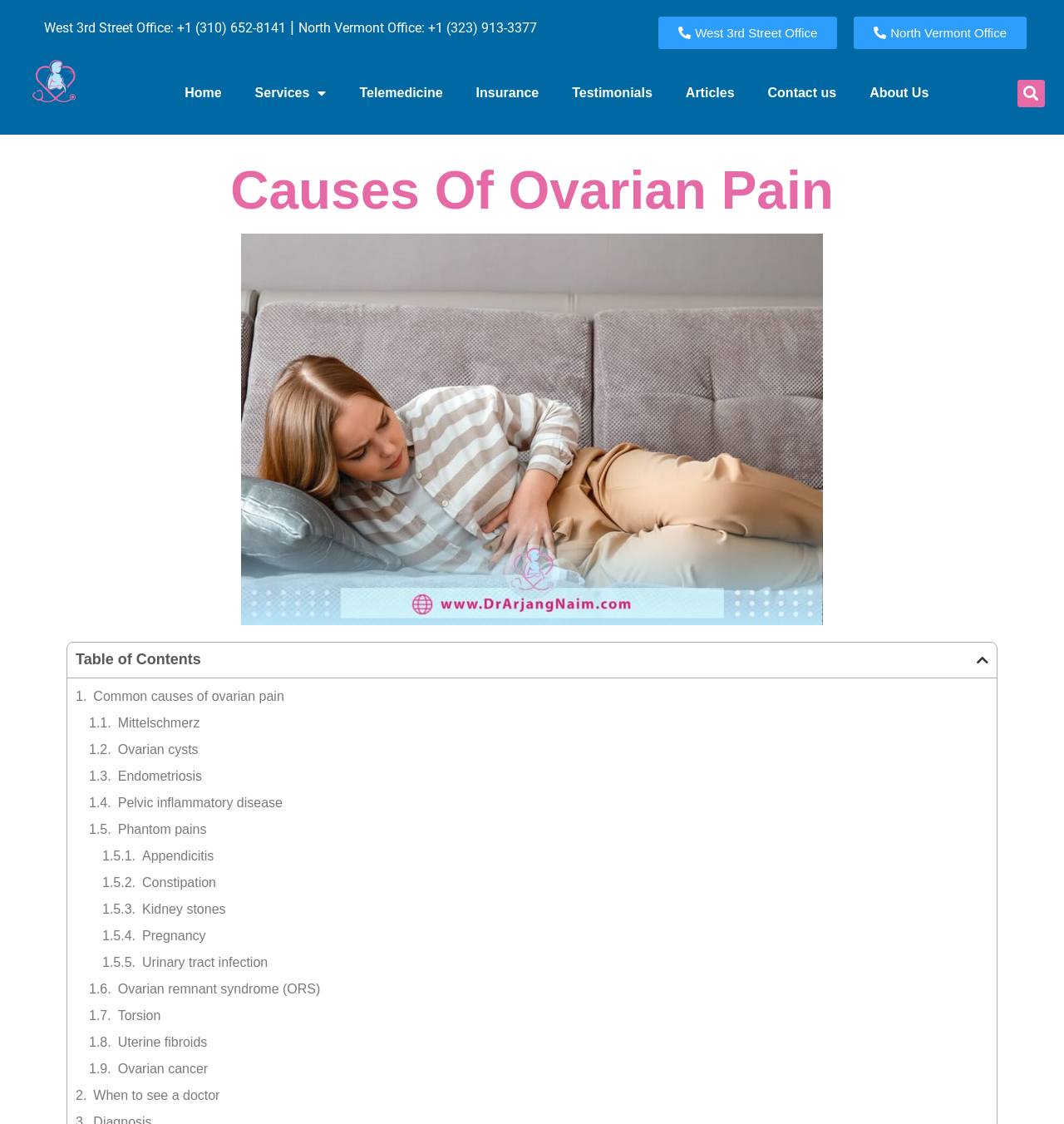Generate an in-depth caption that captures all aspects of the webpage.

This webpage is about the causes of ovarian pain, with a focus on providing information and resources related to women's health. At the top of the page, there are several links to different offices, including West 3rd Street Office and North Vermont Office, along with their corresponding phone numbers. 

Below these links, there is a navigation menu with options such as Home, Services, Telemedicine, Insurance, Testimonials, Articles, Contact us, and About Us. On the right side of the navigation menu, there is a search bar with a search button.

The main content of the page is divided into two sections. The first section has a heading "Causes Of Ovarian Pain" and features an image related to ovarian pain. Below the image, there is a table of contents with links to various topics, including common causes of ovarian pain, Mittelschmerz, ovarian cysts, endometriosis, and more. 

The second section appears to be a list of articles or resources related to ovarian pain, with links to topics such as appendicitis, constipation, kidney stones, pregnancy, and urinary tract infection. The page also includes a link to "When to see a doctor" at the very bottom. Overall, the webpage provides a comprehensive overview of the causes of ovarian pain and offers resources for women who may be experiencing this type of pain.